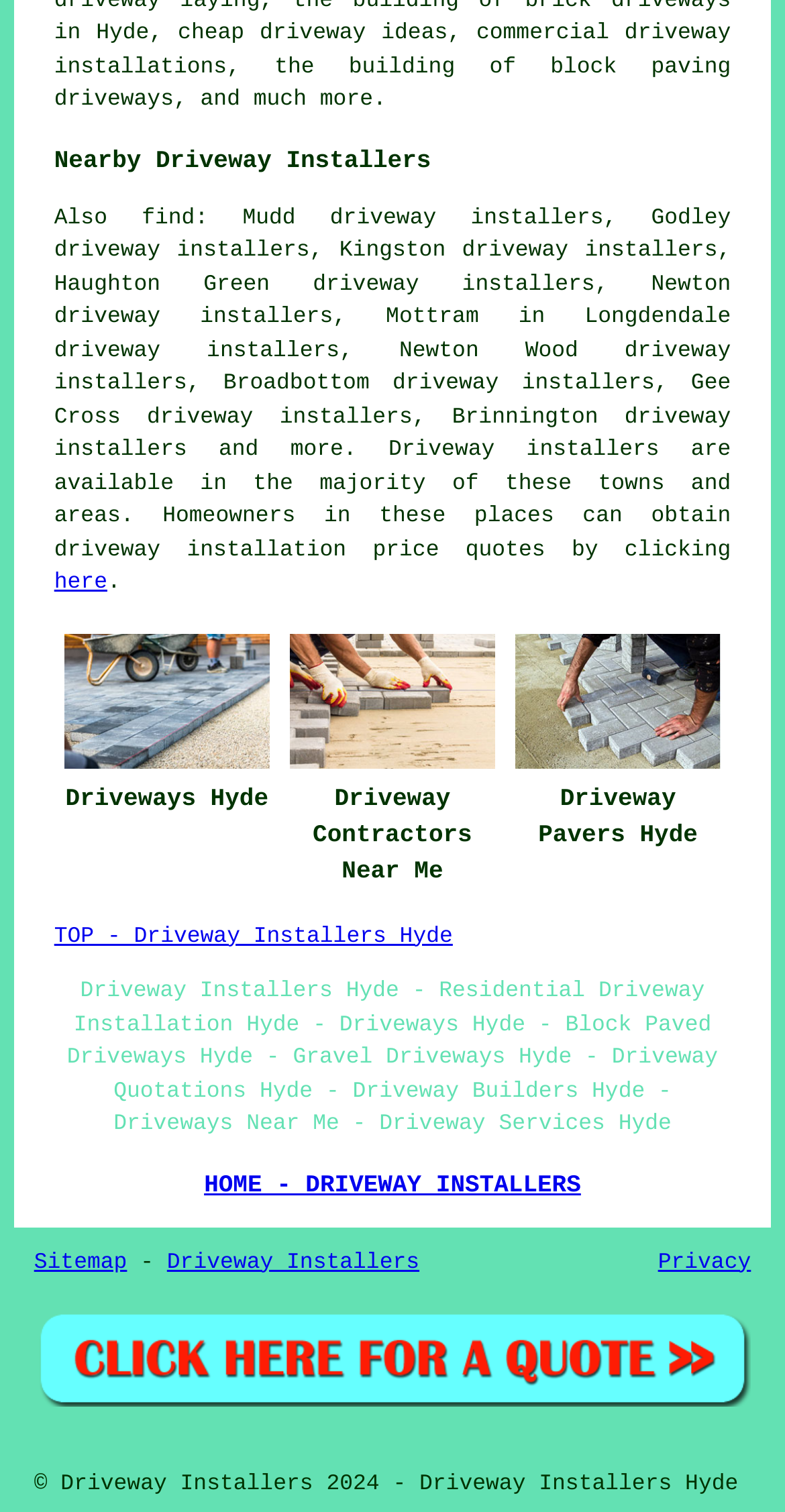What is the main topic of this webpage? Examine the screenshot and reply using just one word or a brief phrase.

Driveway Installers